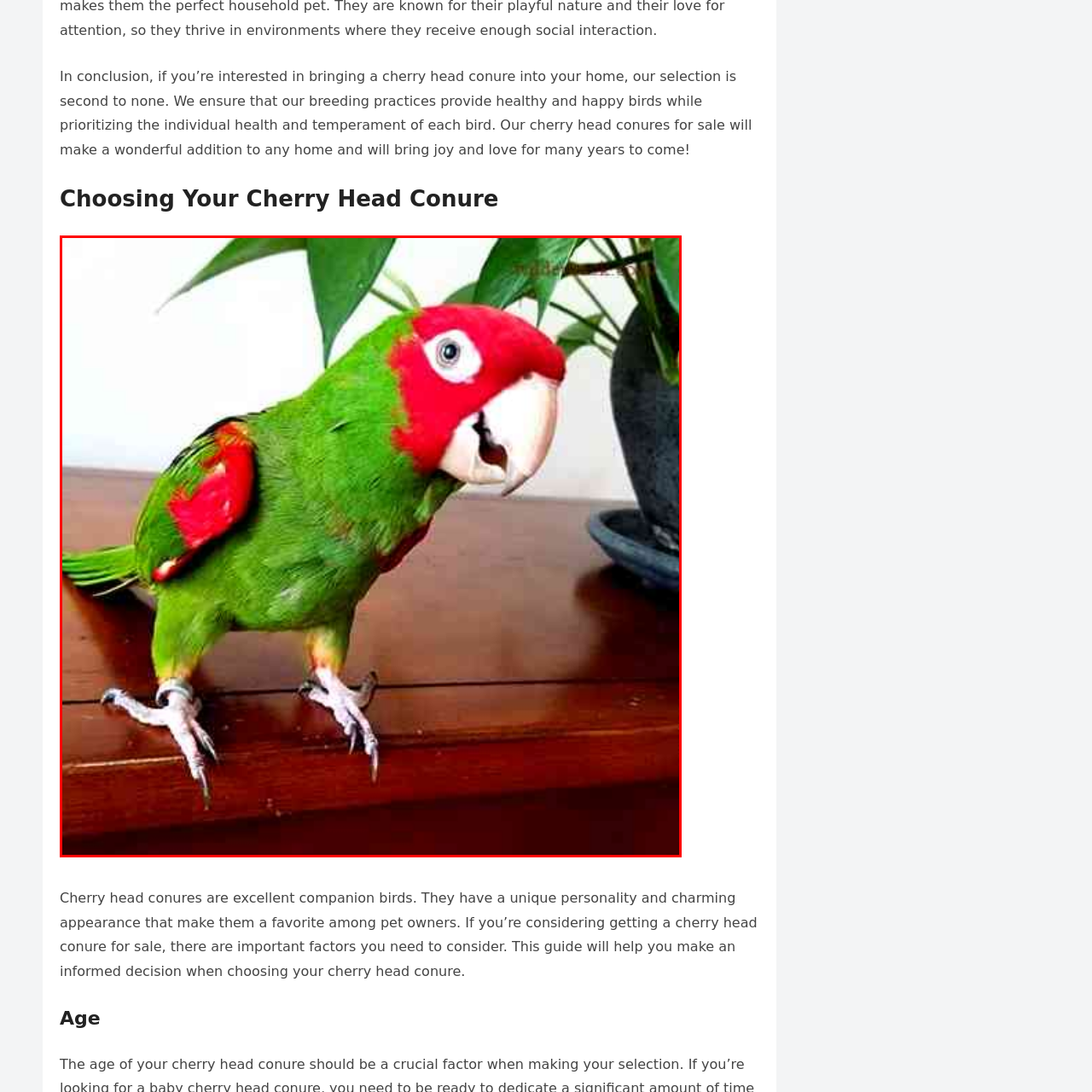What is the bird standing on?  
Study the image enclosed by the red boundary and furnish a detailed answer based on the visual details observed in the image.

The caption states that the bird stands on a wooden surface, which implies that the bird is perched on a wooden platform or base.